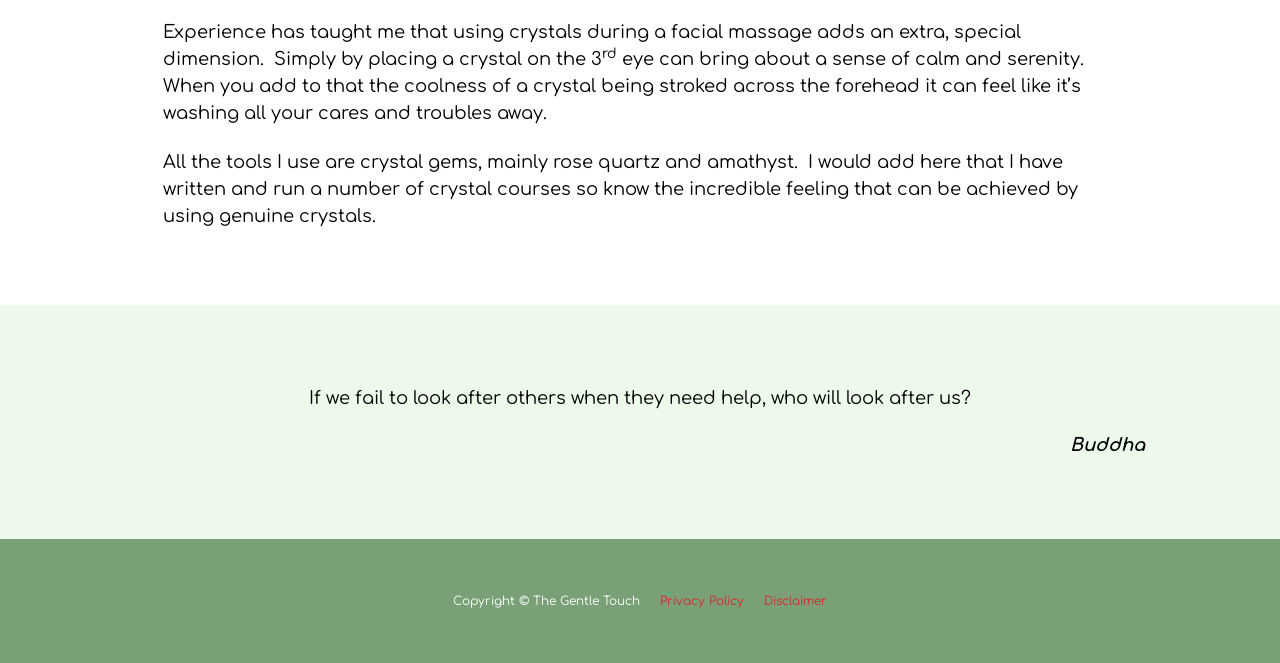Give a one-word or short-phrase answer to the following question: 
What is the author's experience with crystal facial massage?

adds extra dimension